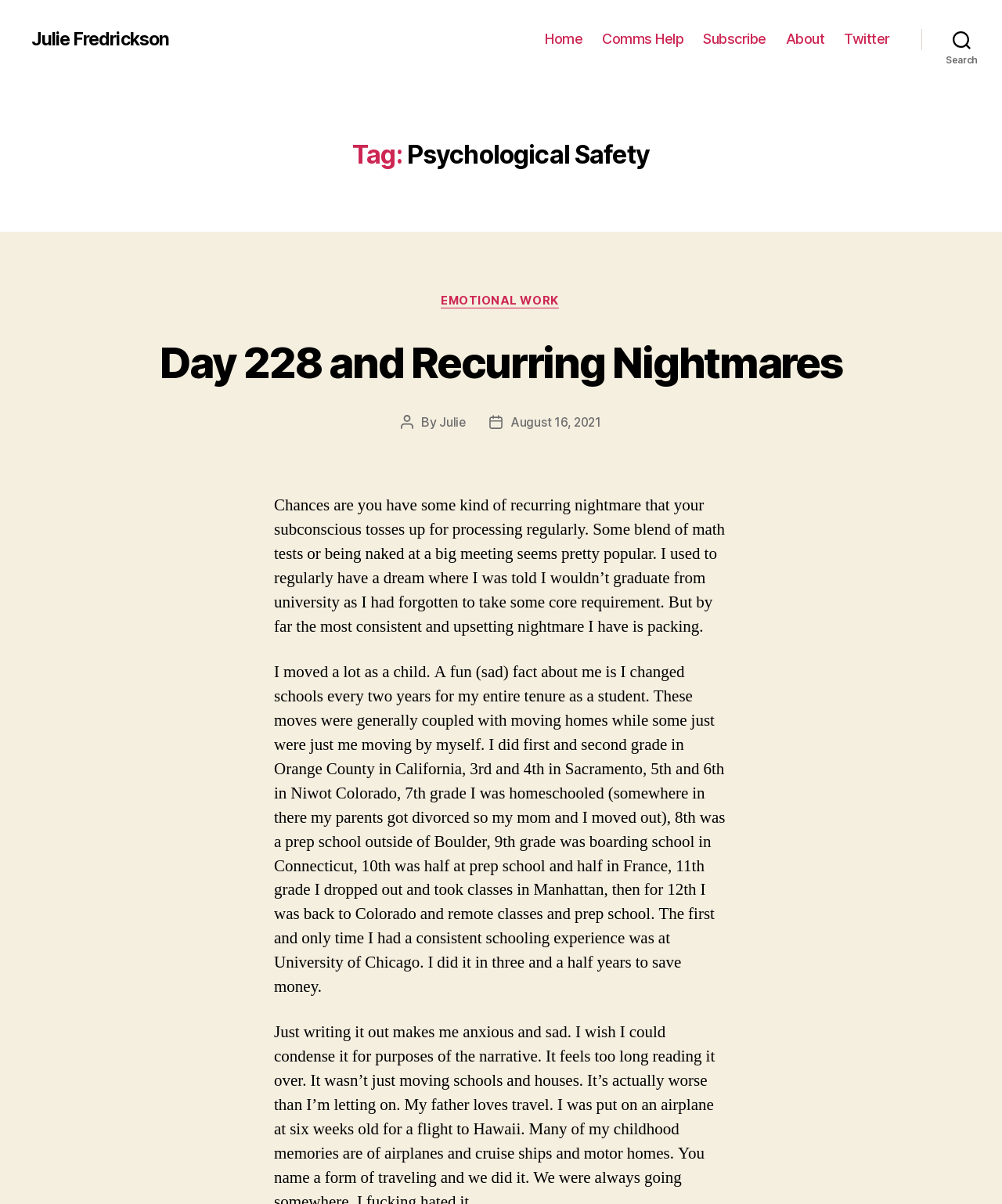Please determine the bounding box coordinates of the element's region to click in order to carry out the following instruction: "Navigate to the Science page". The coordinates should be four float numbers between 0 and 1, i.e., [left, top, right, bottom].

None